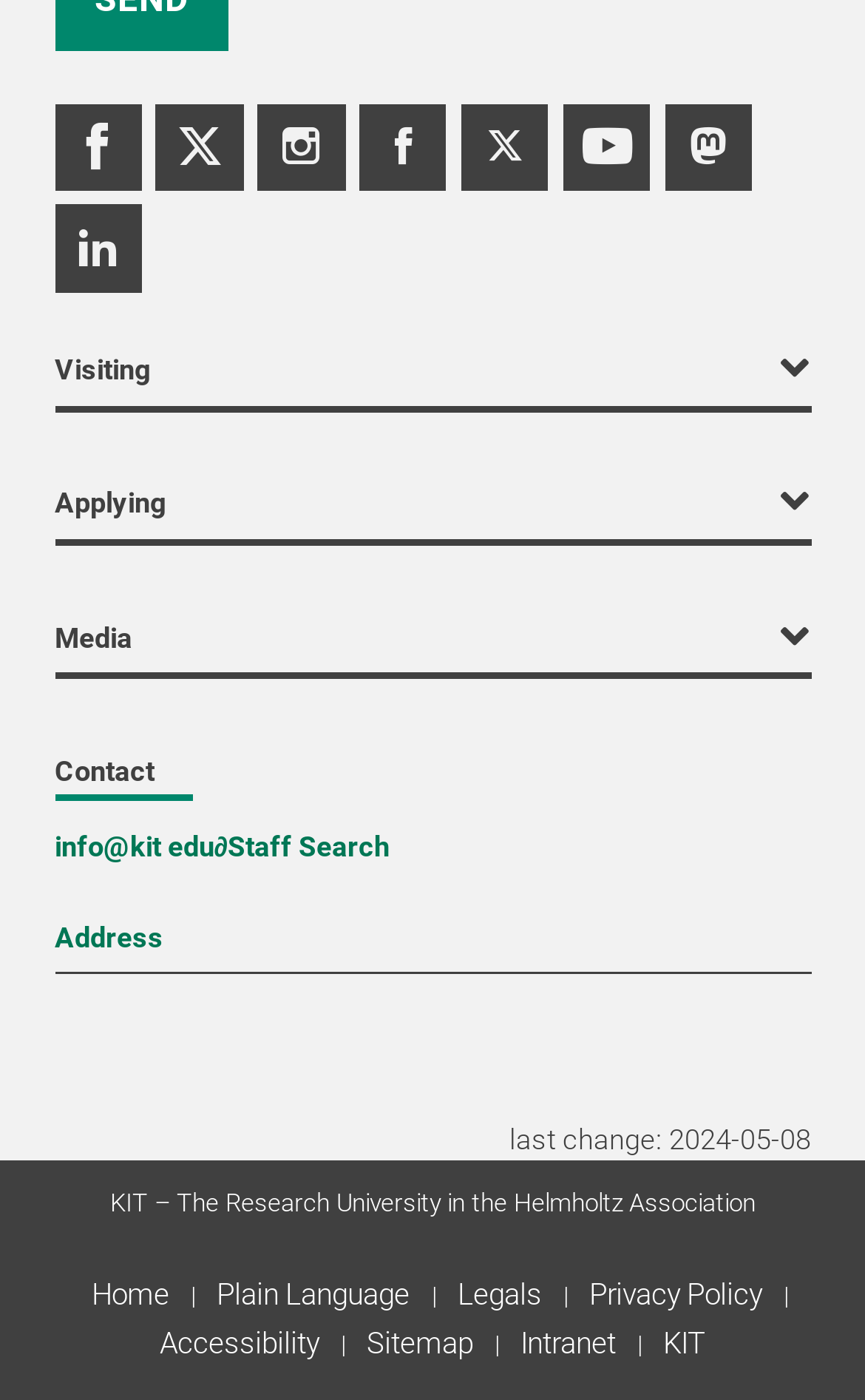Find the bounding box coordinates of the clickable area that will achieve the following instruction: "Check the Campus Map".

[0.063, 0.368, 0.258, 0.396]